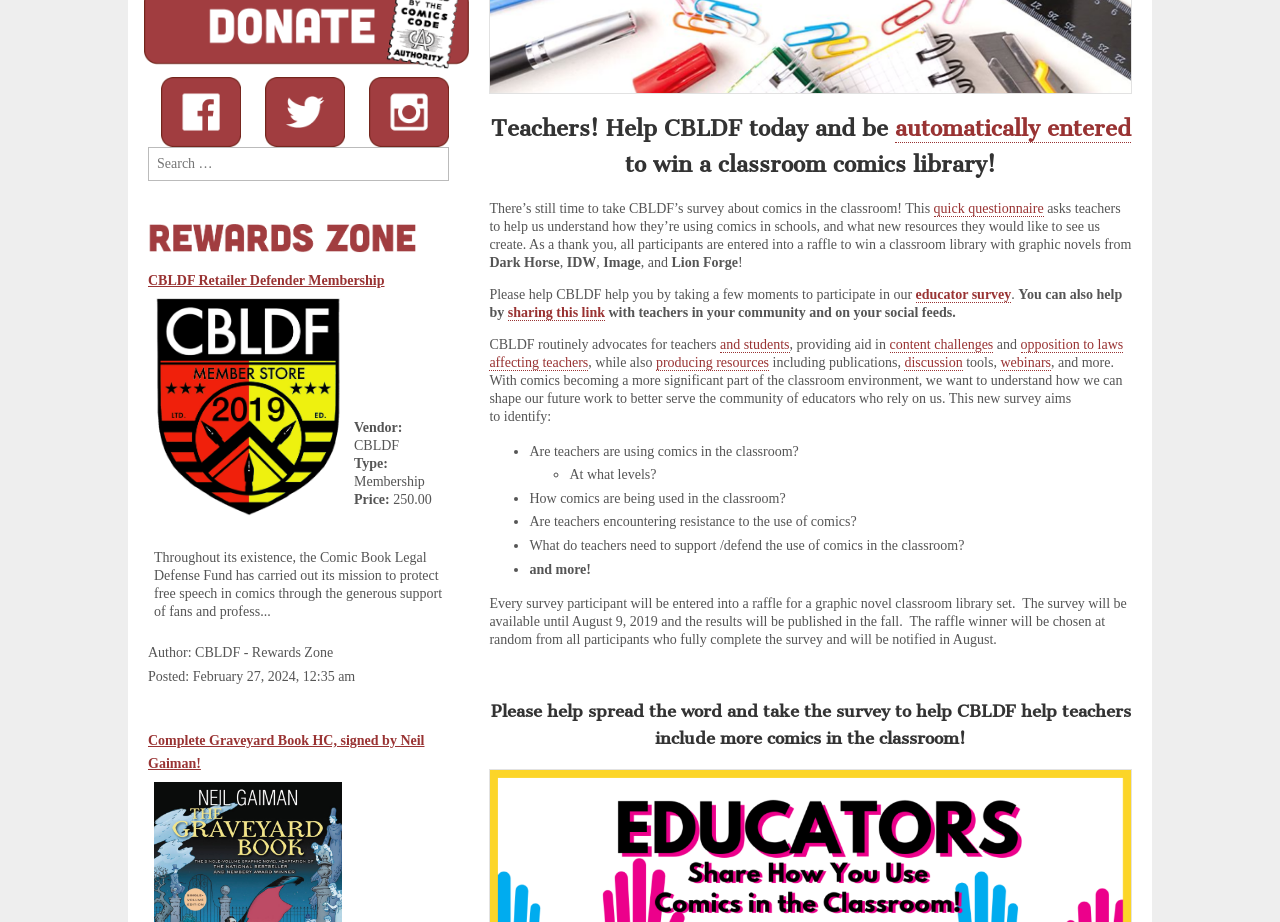Provide the bounding box coordinates for the specified HTML element described in this description: "webinars". The coordinates should be four float numbers ranging from 0 to 1, in the format [left, top, right, bottom].

[0.782, 0.385, 0.821, 0.402]